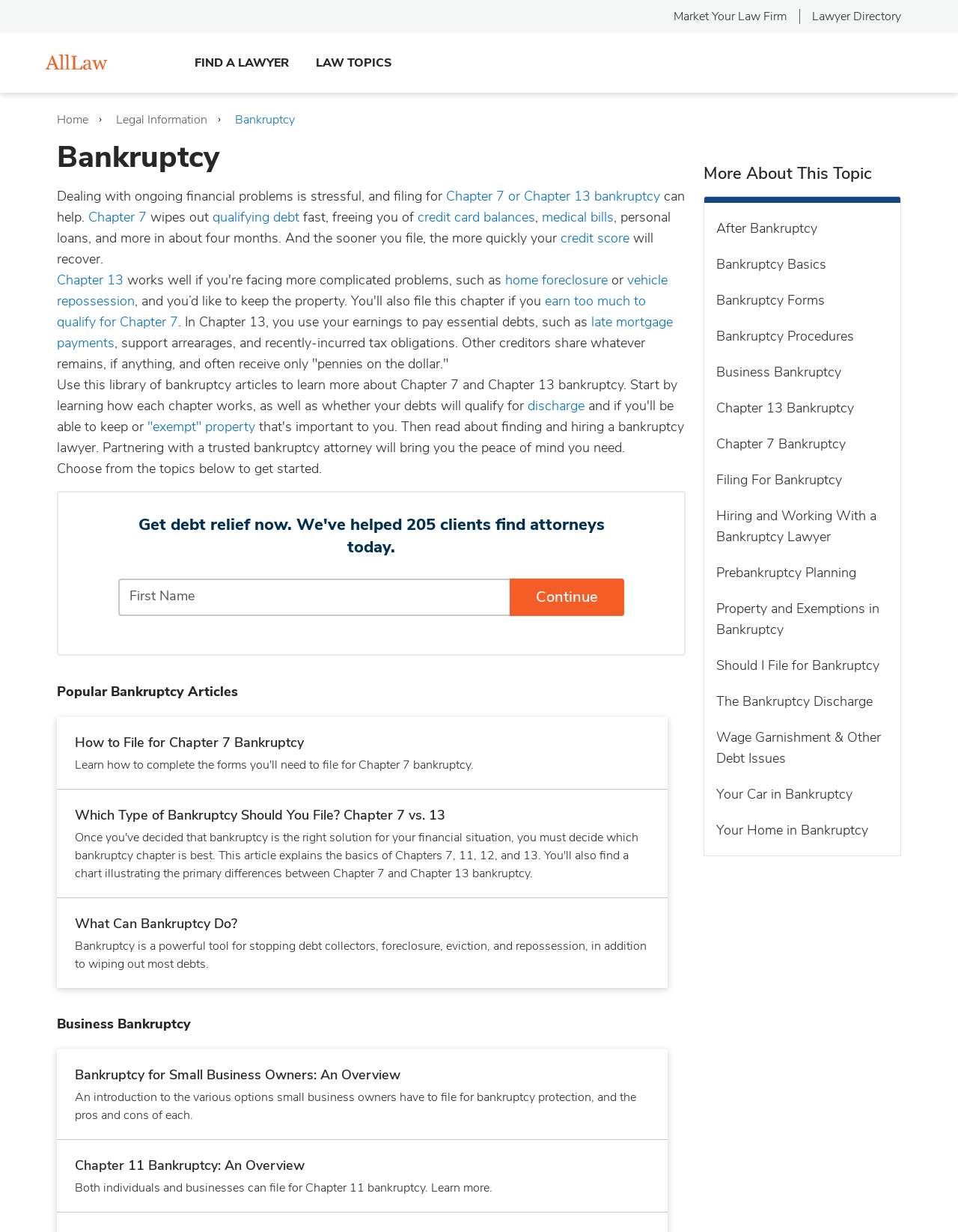Please locate the bounding box coordinates for the element that should be clicked to achieve the following instruction: "Fill in your 'First Name'". Ensure the coordinates are given as four float numbers between 0 and 1, i.e., [left, top, right, bottom].

[0.123, 0.47, 0.652, 0.5]